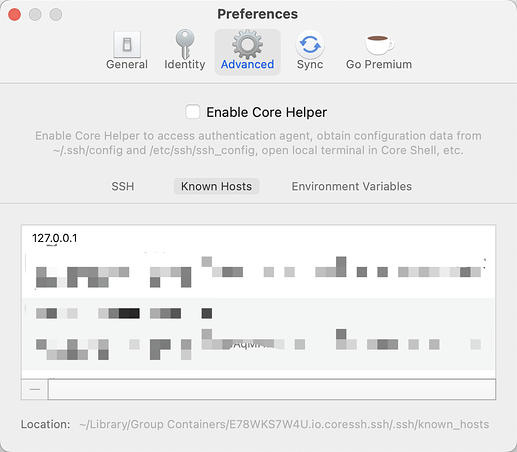Answer this question using a single word or a brief phrase:
What is the purpose of the 'Core Helper'?

Assists with accessing authentication agent